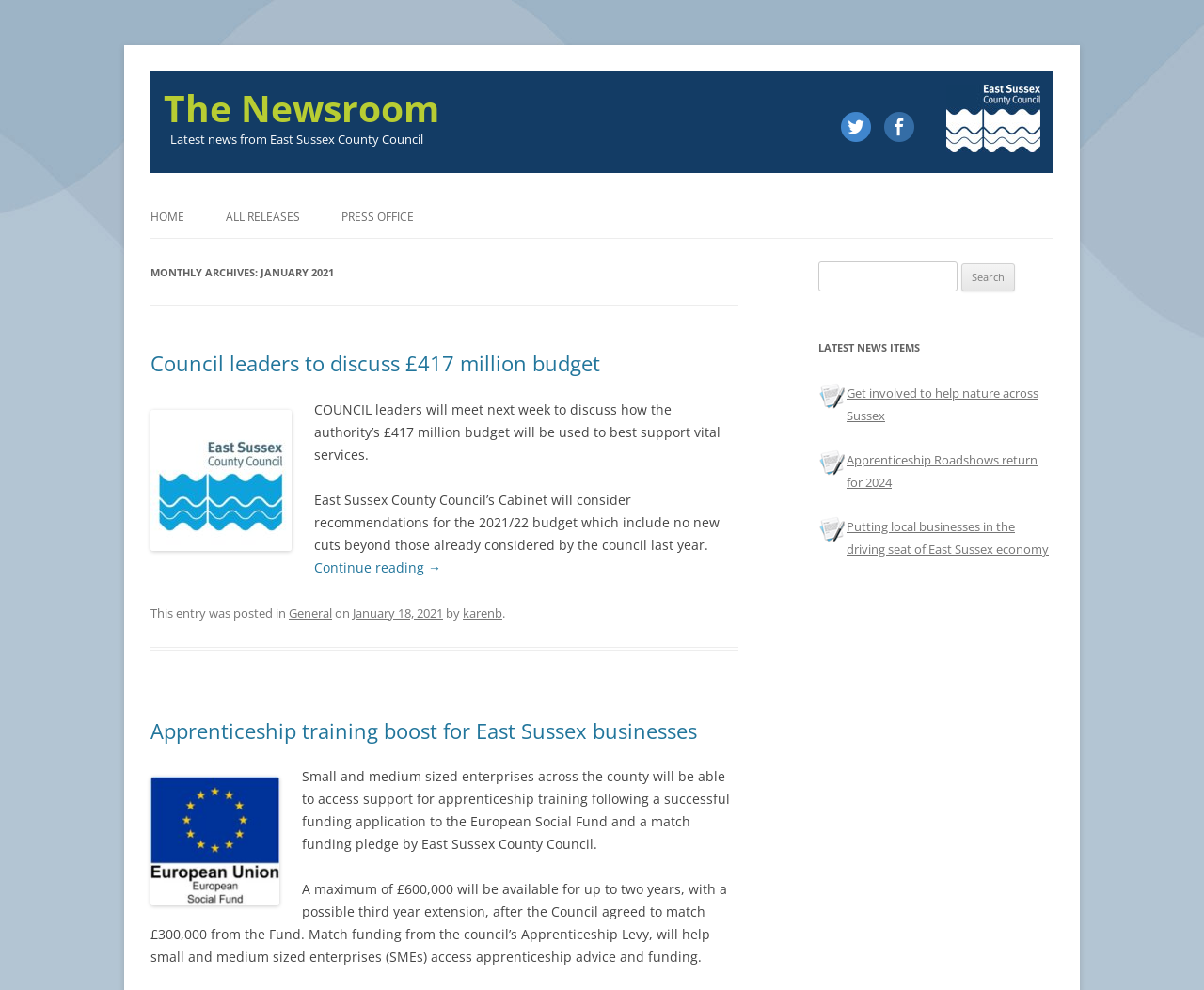Based on the element description, predict the bounding box coordinates (top-left x, top-left y, bottom-right x, bottom-right y) for the UI element in the screenshot: Home

[0.125, 0.198, 0.153, 0.241]